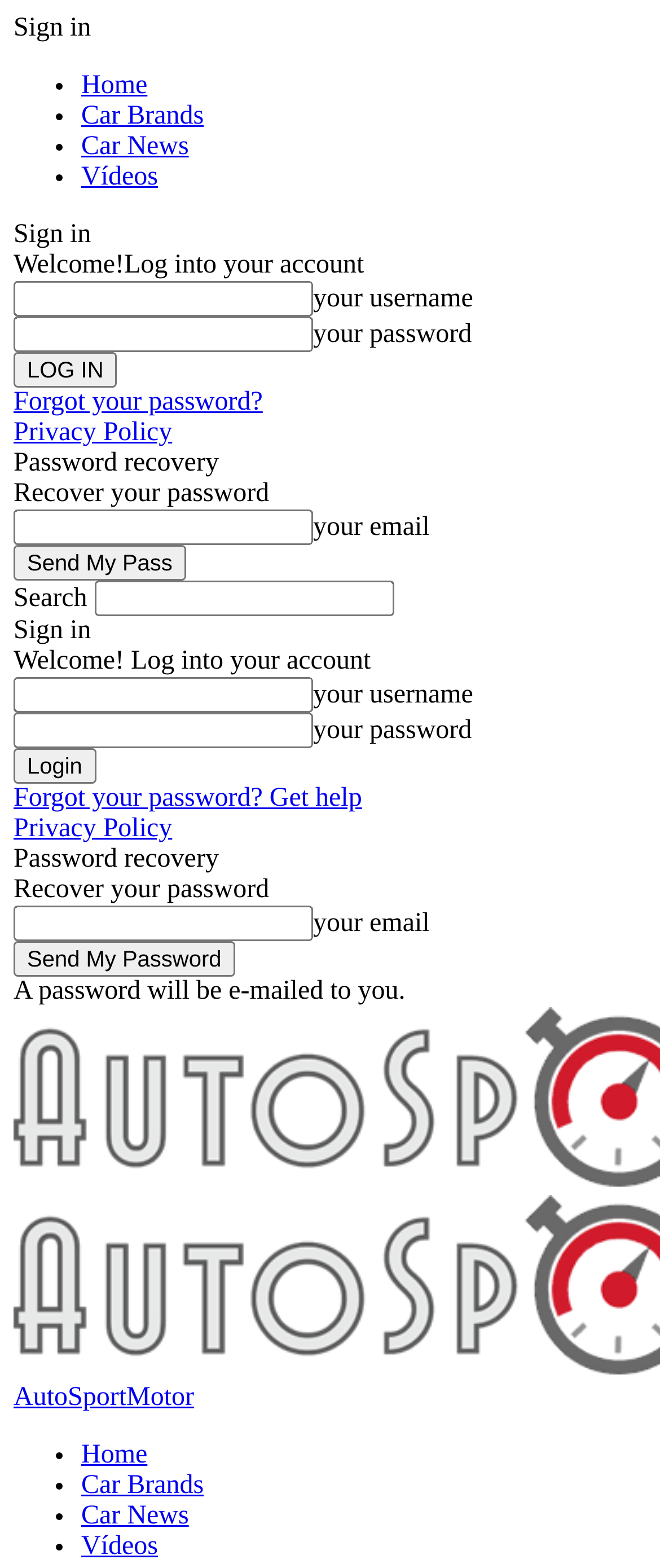Locate the bounding box coordinates of the UI element described by: "Car Brands". The bounding box coordinates should consist of four float numbers between 0 and 1, i.e., [left, top, right, bottom].

[0.123, 0.065, 0.309, 0.083]